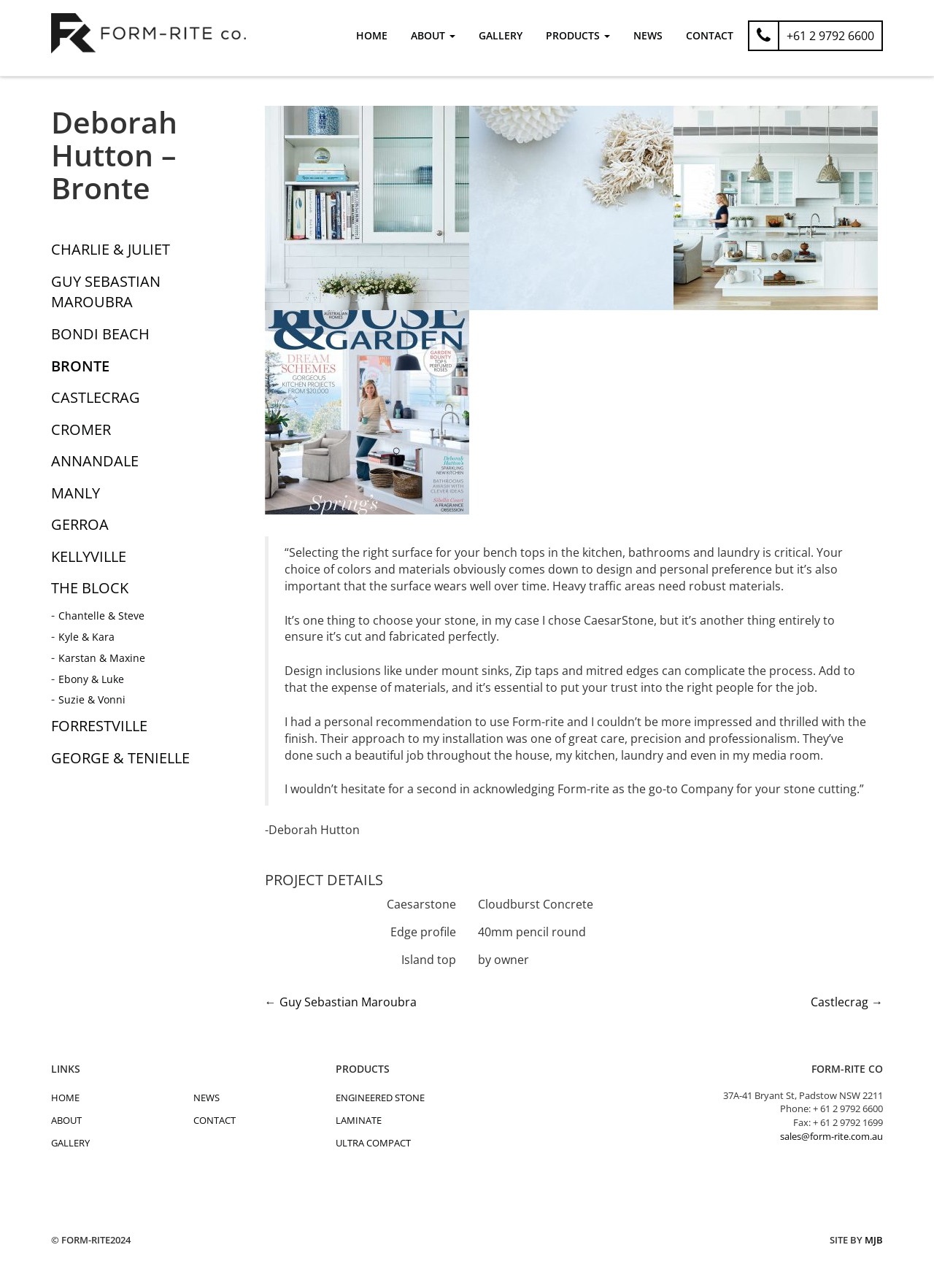What is the name of the person who wrote the testimonial?
Based on the screenshot, give a detailed explanation to answer the question.

I found the name of the person who wrote the testimonial by reading the blockquote section in the middle of the webpage, where the testimonial is written. The name 'Deborah Hutton' is mentioned at the end of the testimonial.